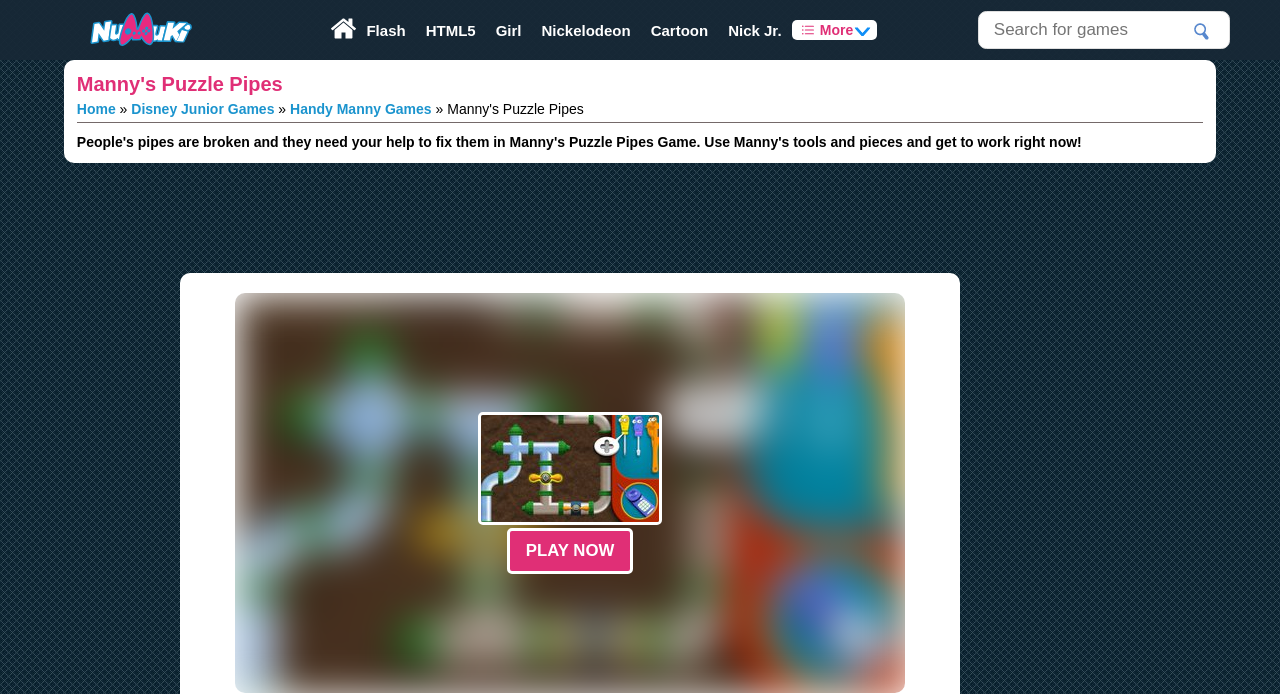Please provide the bounding box coordinates for the element that needs to be clicked to perform the following instruction: "Go to Home". The coordinates should be given as four float numbers between 0 and 1, i.e., [left, top, right, bottom].

[0.06, 0.145, 0.09, 0.168]